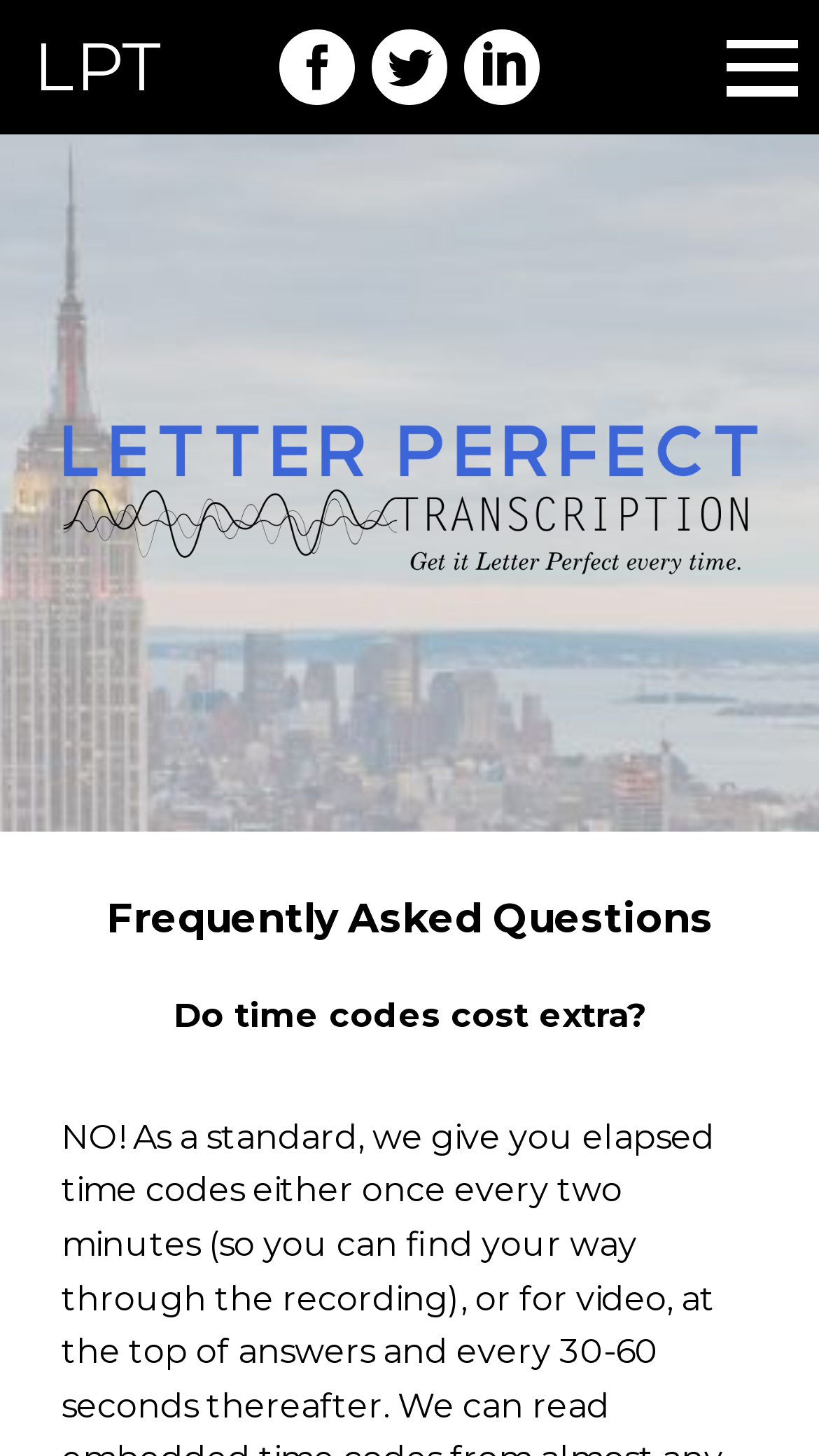Refer to the image and provide a thorough answer to this question:
Is there a navigation menu on the webpage?

The presence of a 'Toggle nav' button on the top right corner of the webpage suggests that there is a navigation menu that can be toggled on or off.